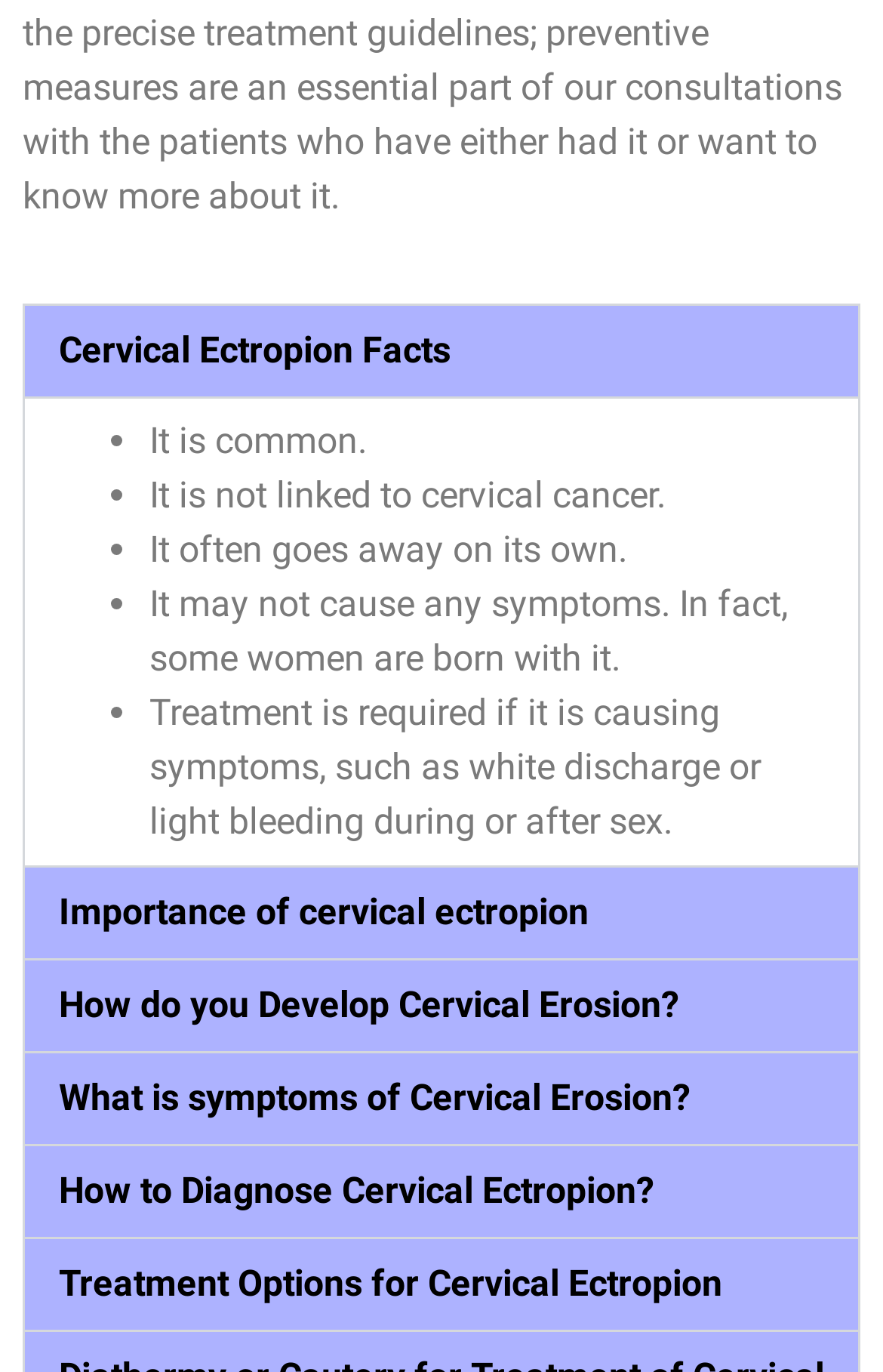What happens if cervical ectropion is causing symptoms?
Using the screenshot, give a one-word or short phrase answer.

Treatment is required